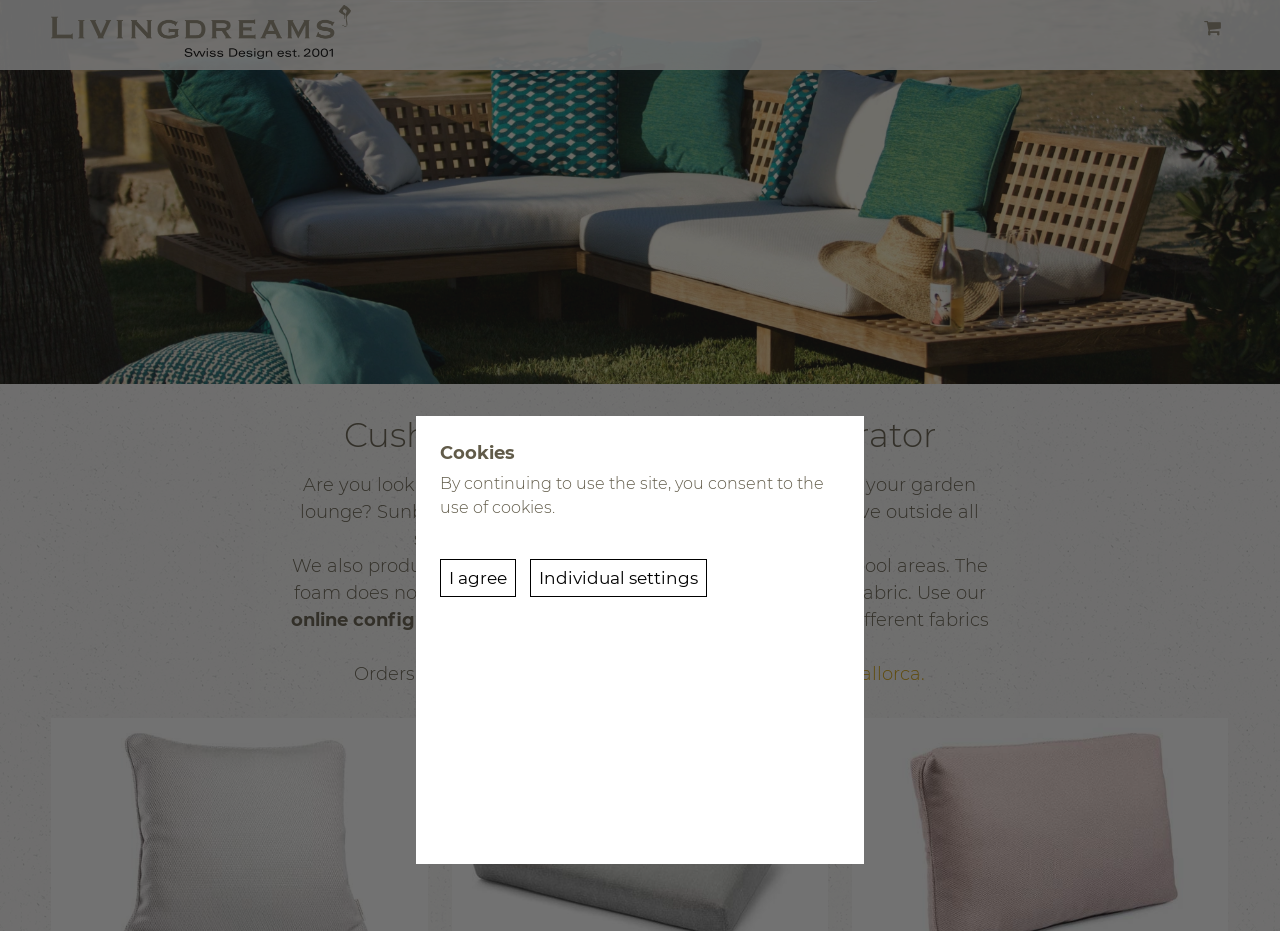Please identify the bounding box coordinates of the clickable area that will fulfill the following instruction: "View products". The coordinates should be in the format of four float numbers between 0 and 1, i.e., [left, top, right, bottom].

[0.432, 0.038, 0.529, 0.075]